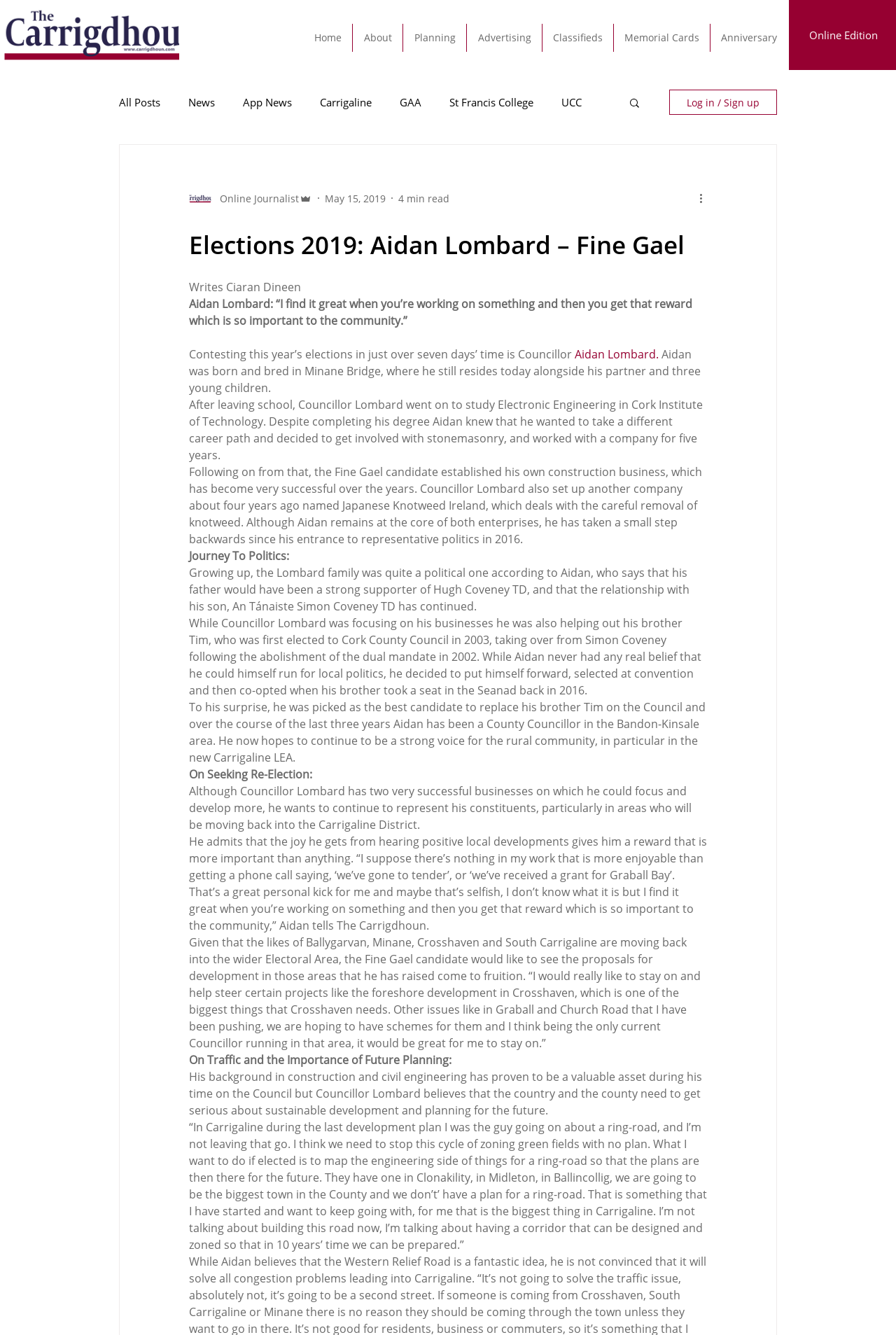Specify the bounding box coordinates of the region I need to click to perform the following instruction: "View all posts". The coordinates must be four float numbers in the range of 0 to 1, i.e., [left, top, right, bottom].

[0.133, 0.071, 0.179, 0.082]